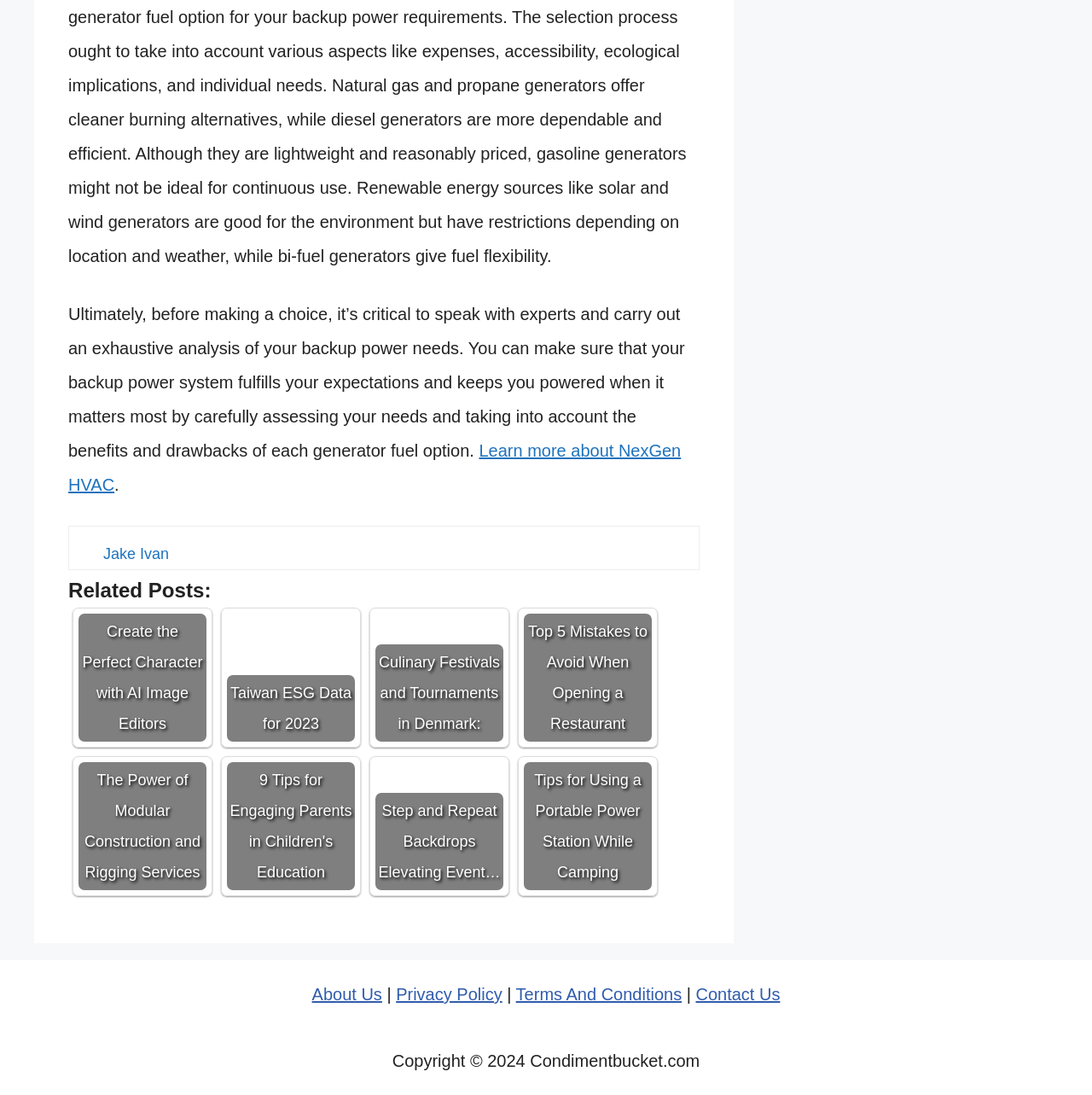Find and specify the bounding box coordinates that correspond to the clickable region for the instruction: "Visit the About Us page".

[0.286, 0.899, 0.35, 0.917]